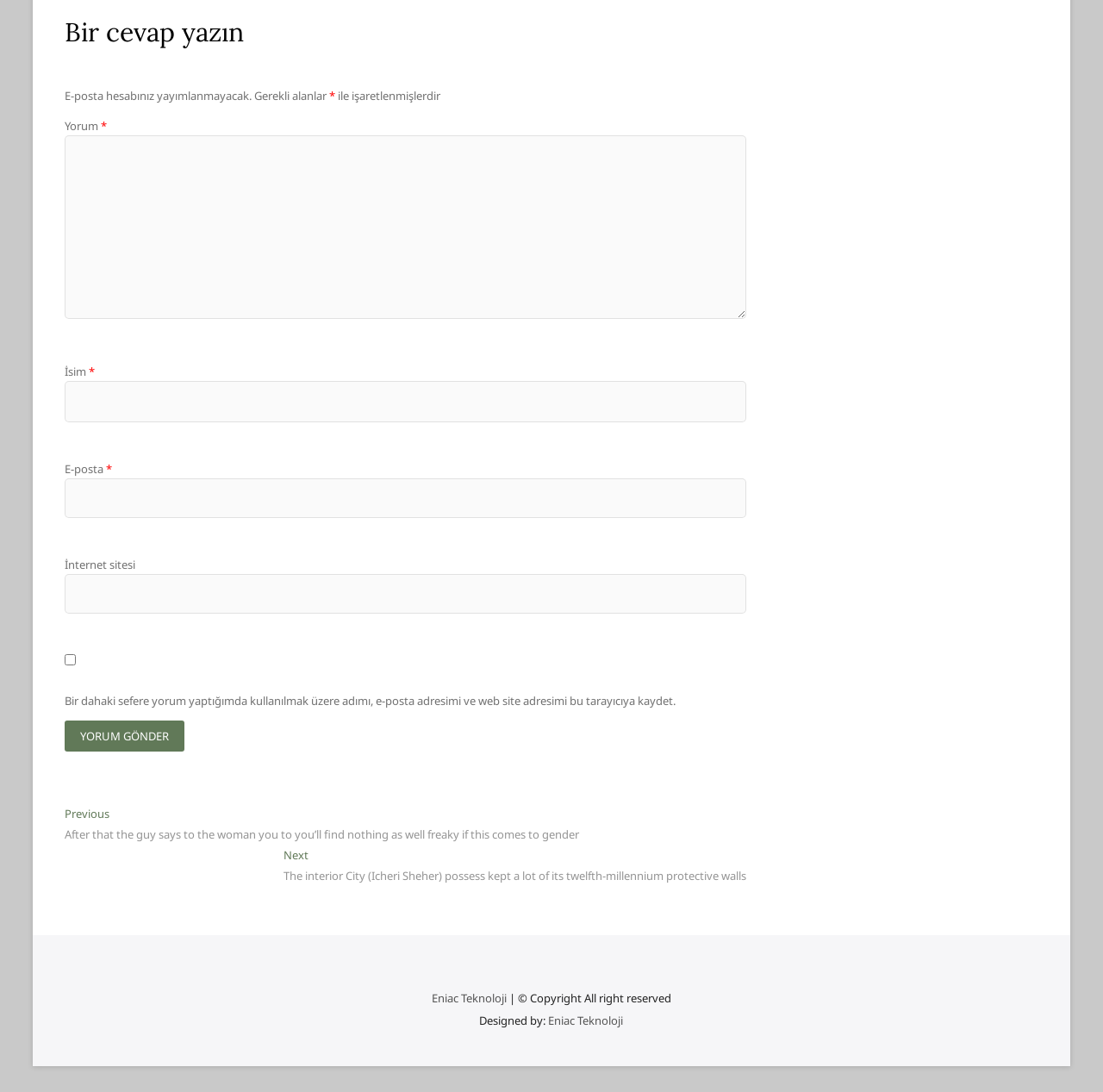Show the bounding box coordinates for the HTML element as described: "name="submit" value="Yorum gönder"".

[0.058, 0.66, 0.167, 0.689]